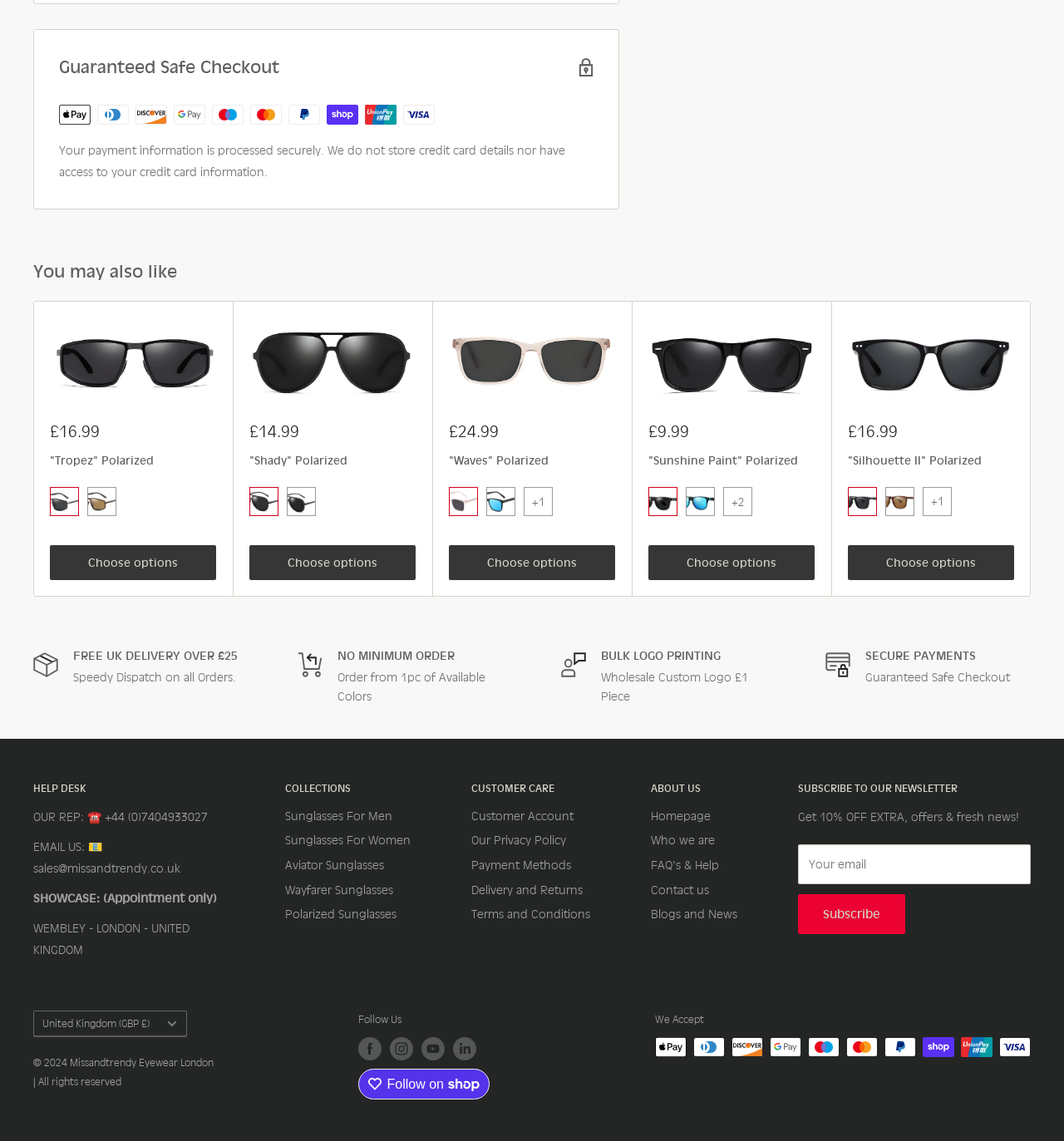Please locate the clickable area by providing the bounding box coordinates to follow this instruction: "Learn about wholesale UK delivery".

[0.055, 0.285, 0.558, 0.358]